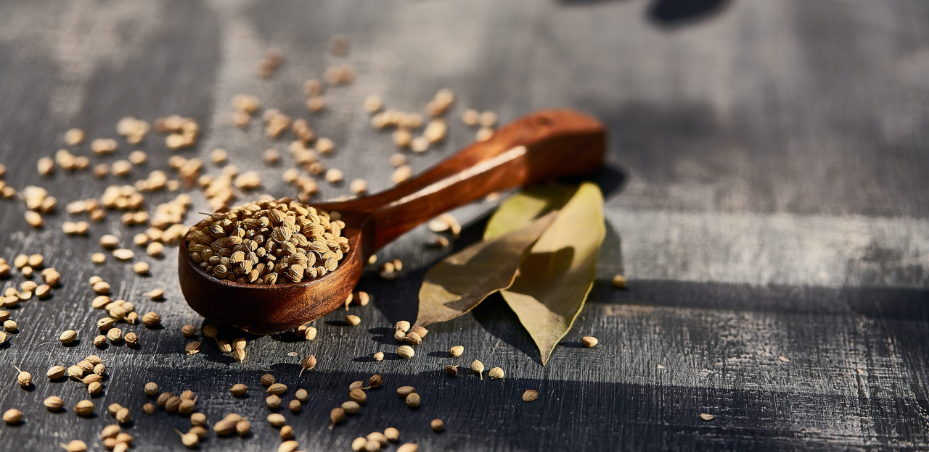Generate a comprehensive description of the image.

The image captures an aesthetic arrangement of coriander seeds, elegantly displayed in a wooden spoon, alongside several bay leaves. The coriander seeds, known for their culinary and health benefits, are scattered across a rustic, dark wooden surface, emphasizing their earthy tones. The play of light highlights the textures of both the seeds and the spoon, while the bay leaves add a touch of green, creating an inviting and warm atmosphere. This visual composition not only showcases the beauty of these ingredients but also hints at their potential uses in cooking and flavor enhancement.